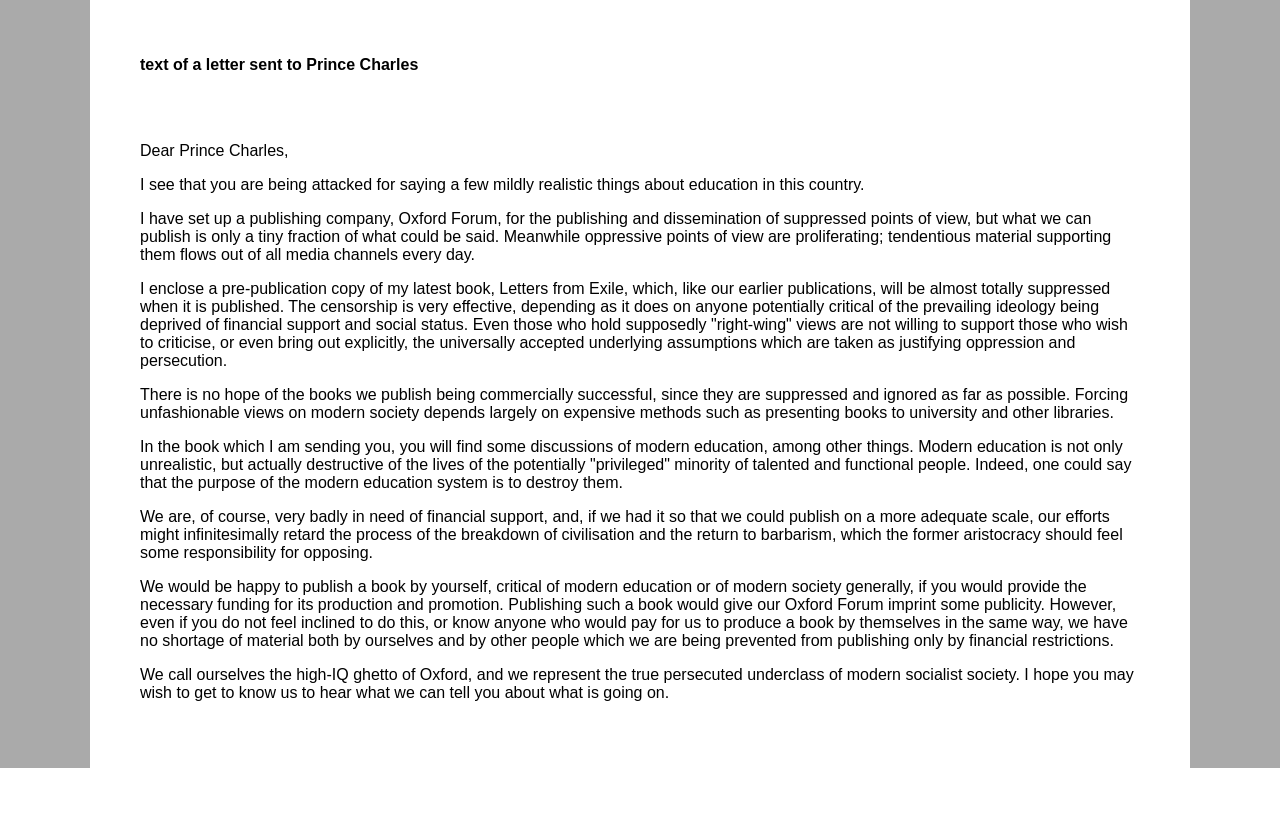What is the name of the publishing company mentioned?
Provide an in-depth answer to the question, covering all aspects.

The publishing company mentioned in the letter is Oxford Forum, which is described as a company set up by the author for publishing and disseminating suppressed points of view.